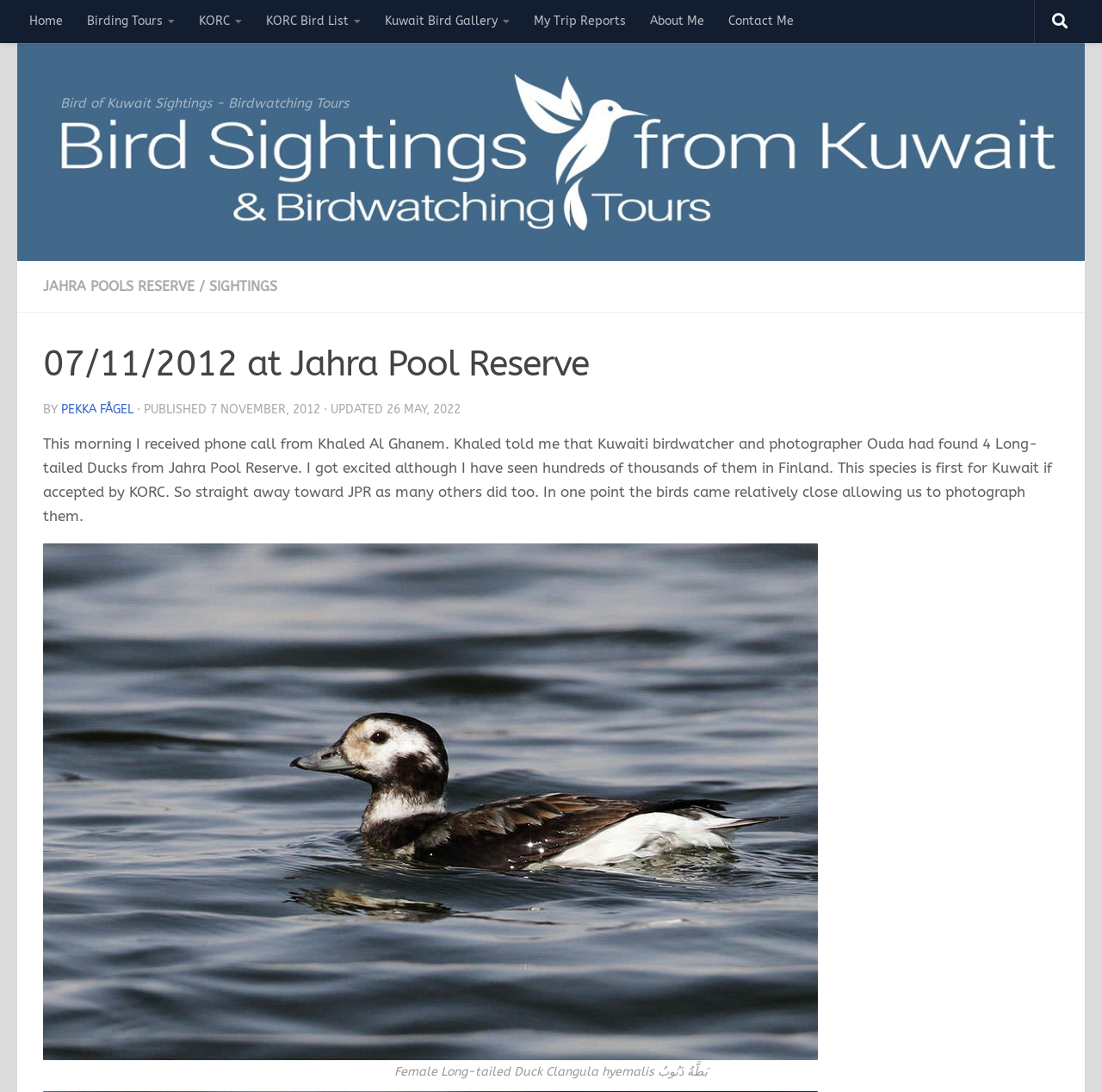Please determine the bounding box coordinates of the section I need to click to accomplish this instruction: "Click on the 'Home' link".

[0.016, 0.0, 0.068, 0.039]